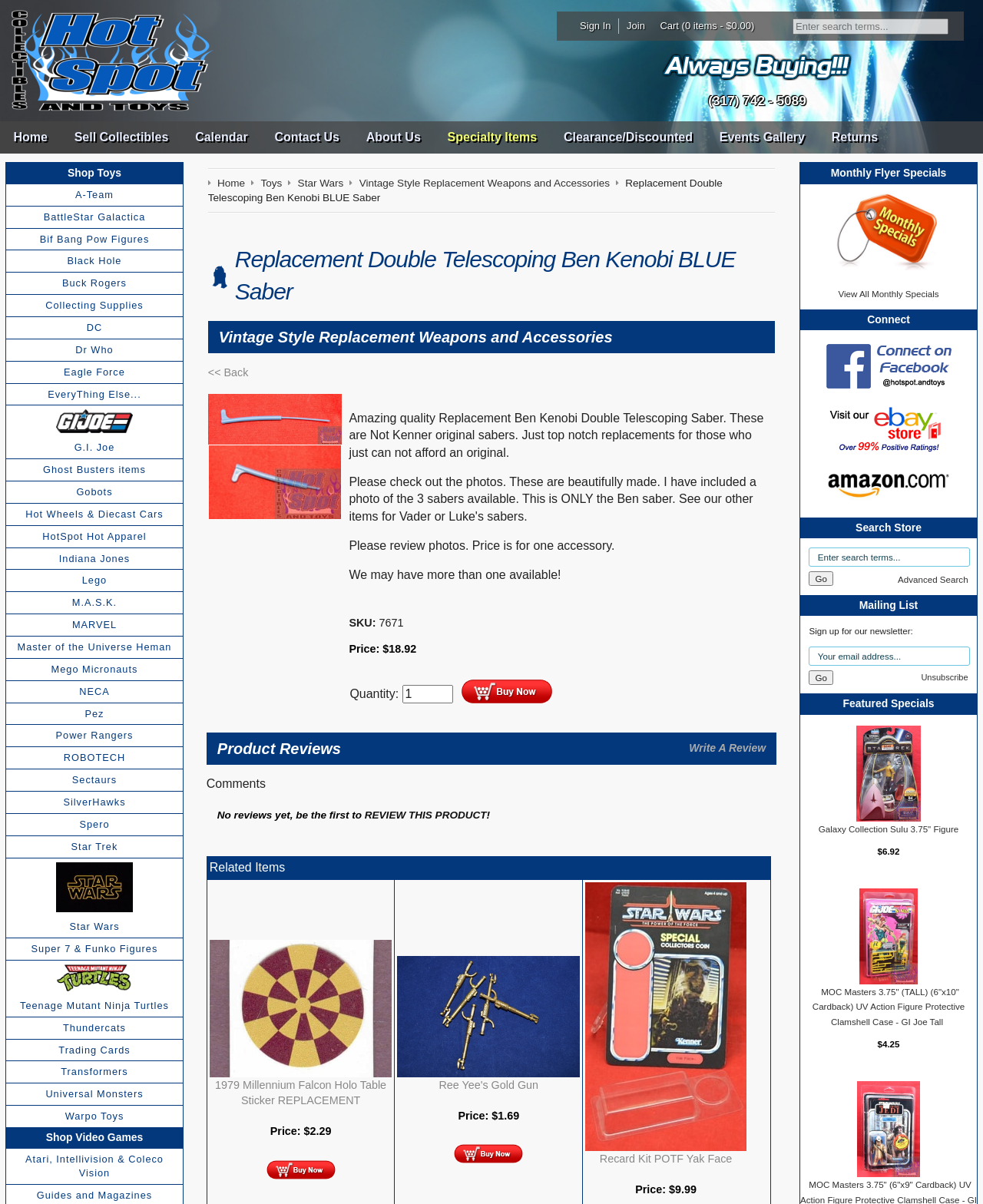Pinpoint the bounding box coordinates of the element you need to click to execute the following instruction: "Contact us for inquiries". The bounding box should be represented by four float numbers between 0 and 1, in the format [left, top, right, bottom].

[0.277, 0.1, 0.348, 0.128]